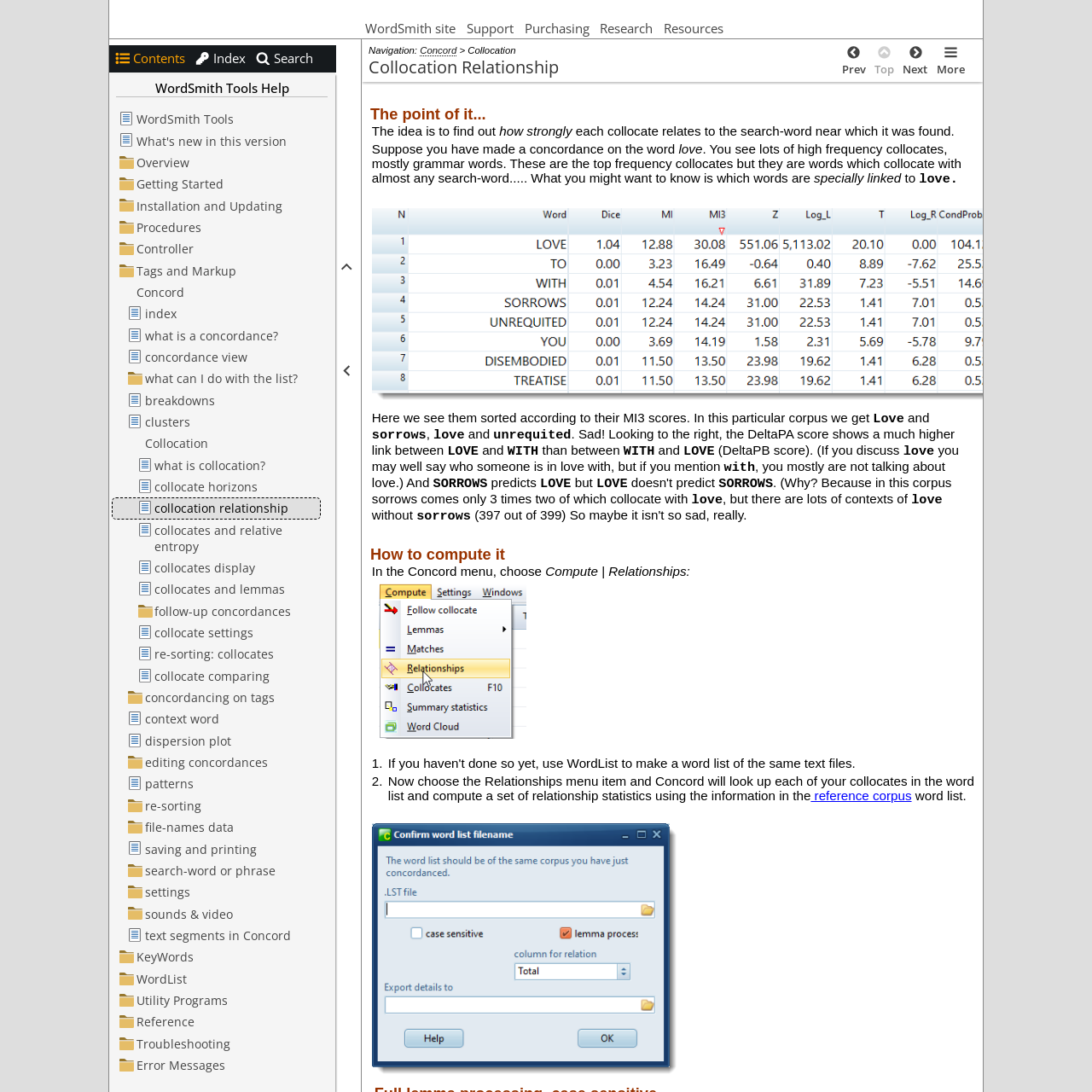Provide a single word or phrase answer to the question: 
What is the purpose of computing relationships?

To find out how strongly each collocate relates to the search-word